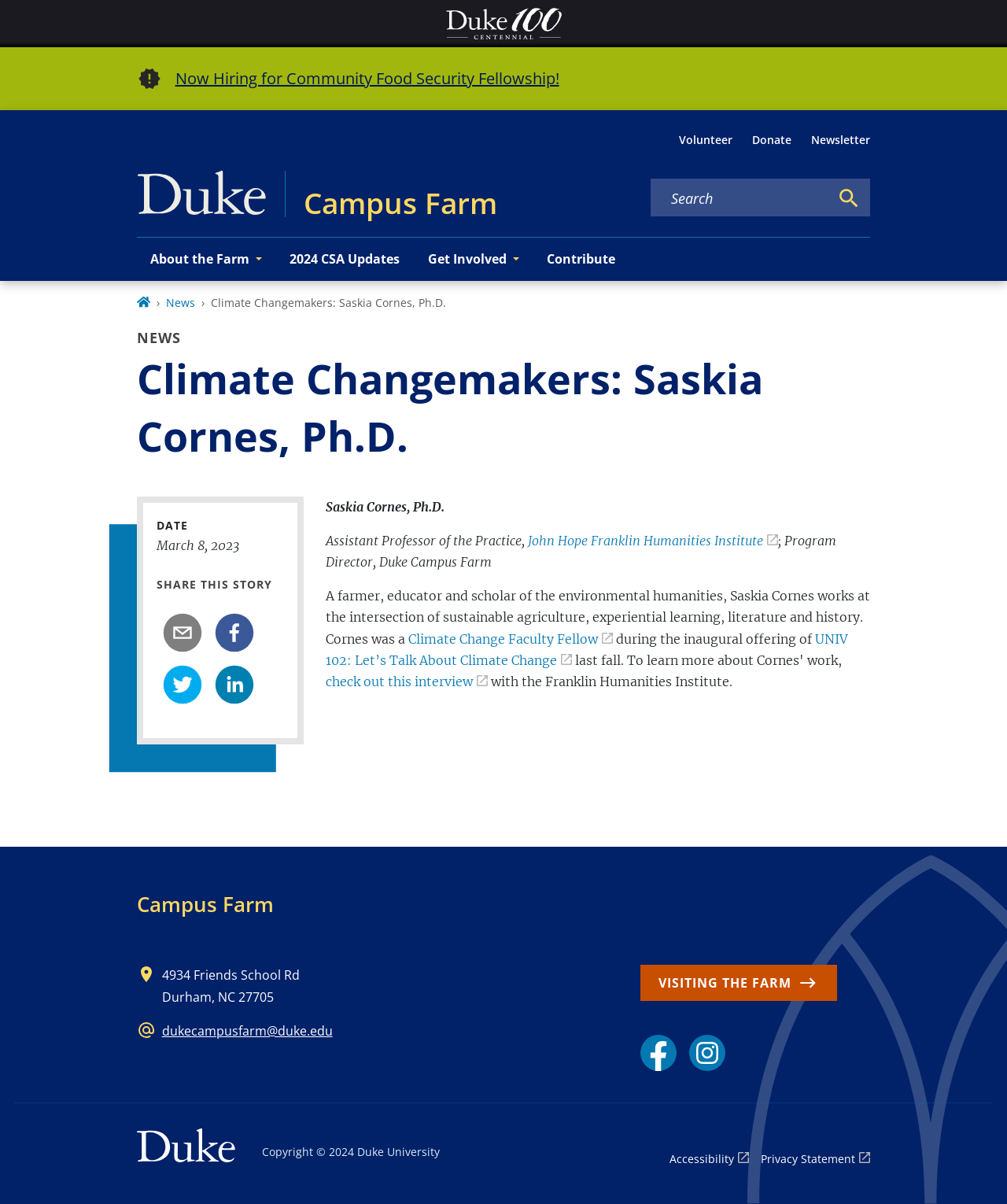Describe the webpage meticulously, covering all significant aspects.

This webpage is about Saskia Cornes, Ph.D., an Assistant Professor of the Practice and Program Director at Duke Campus Farm. At the top of the page, there is a Duke 100 Centennial logo on the left and a utility menu on the right, which includes links to "Volunteer", "Donate", and "Newsletter". Below the logo, there is a search box and a "Search" button.

The main content of the page is divided into two sections. On the left, there is a navigation menu with links to "Home", "News", and other pages. Below the navigation menu, there is a heading that reads "Climate Changemakers: Saskia Cornes, Ph.D." followed by a brief description of Saskia Cornes' work and a link to an interview with the Franklin Humanities Institute.

On the right side of the page, there is a section with a heading "SHARE THIS STORY" and buttons to share the story on email, Facebook, Twitter, and LinkedIn. Below this section, there is a paragraph of text that describes Saskia Cornes' work as a farmer, educator, and scholar of environmental humanities.

Further down the page, there is a section with a heading "Campus Farm" that includes a link to the Campus Farm website, an image, and the farm's address and contact information. There are also links to "VISITING THE FARM" and the farm's social media pages.

At the bottom of the page, there is a separator line, followed by a link to Duke University and a copyright notice.